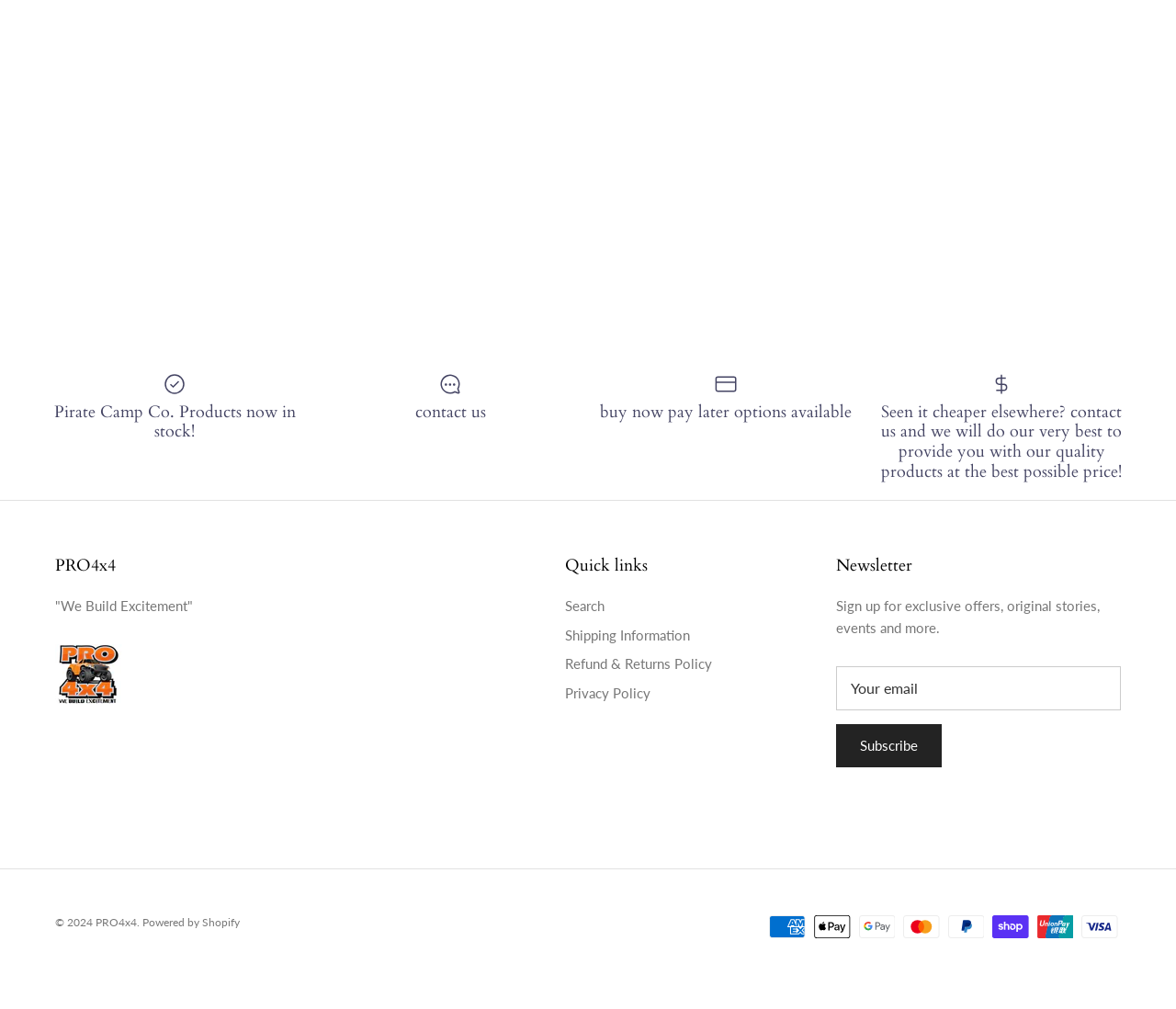Please predict the bounding box coordinates of the element's region where a click is necessary to complete the following instruction: "Contact us". The coordinates should be represented by four float numbers between 0 and 1, i.e., [left, top, right, bottom].

[0.273, 0.368, 0.492, 0.418]